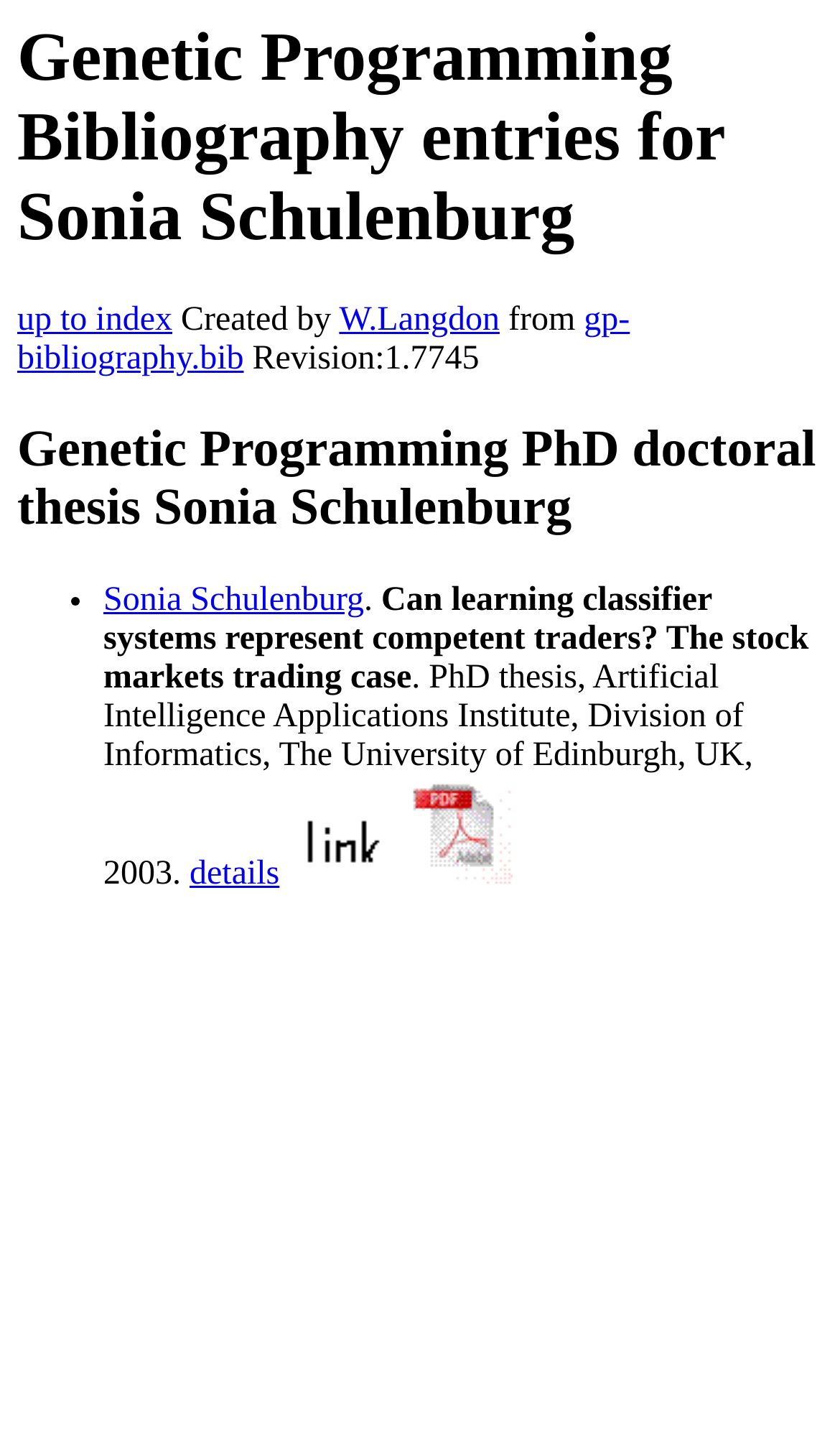What is the file format of the bibliography?
Using the information presented in the image, please offer a detailed response to the question.

I found the answer by looking at the link 'gp-bibliography.bib' which is likely to be the bibliography file. The file extension '.bib' suggests that the file format is bib.